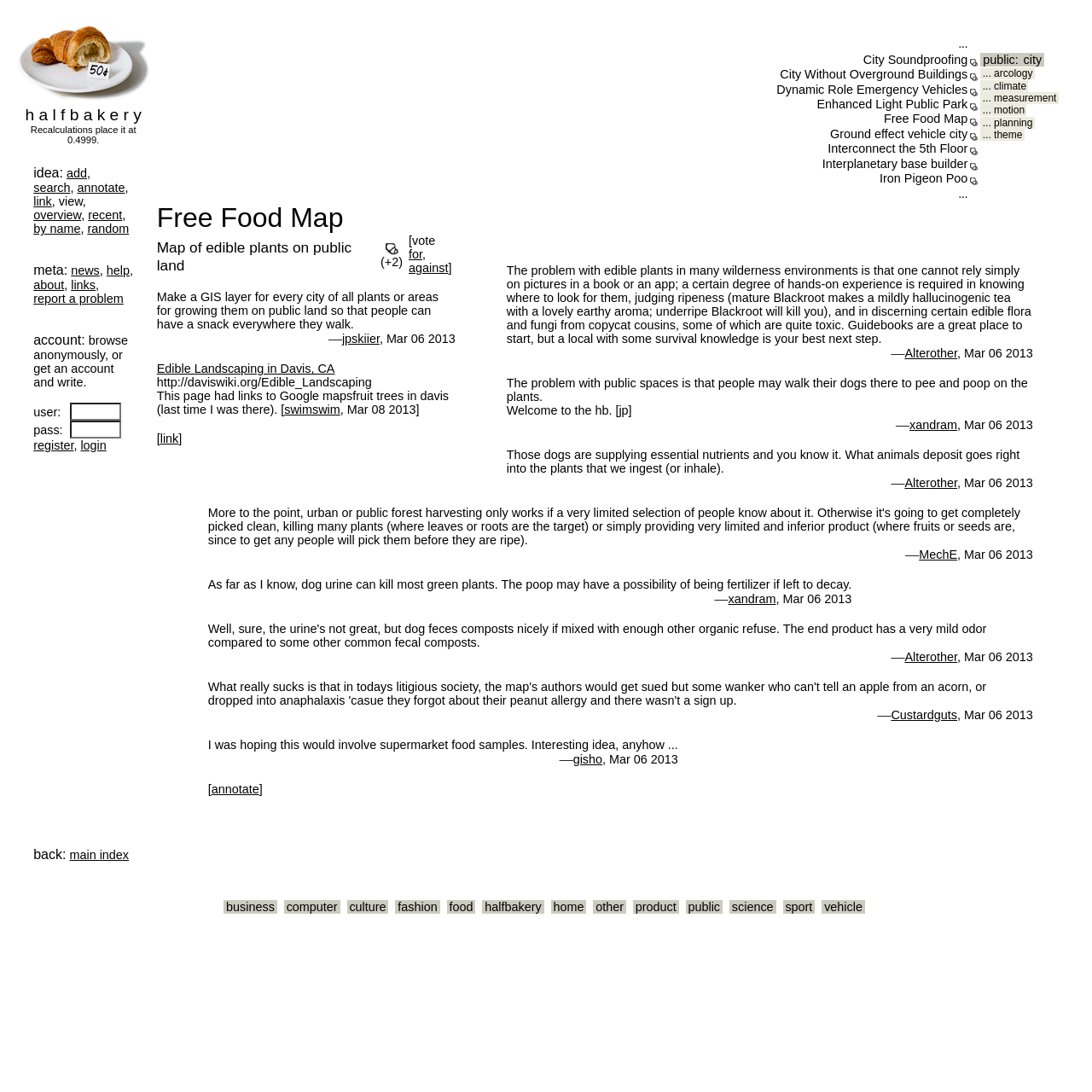Show me the bounding box coordinates of the clickable region to achieve the task as per the instruction: "register for an account".

[0.031, 0.402, 0.067, 0.414]